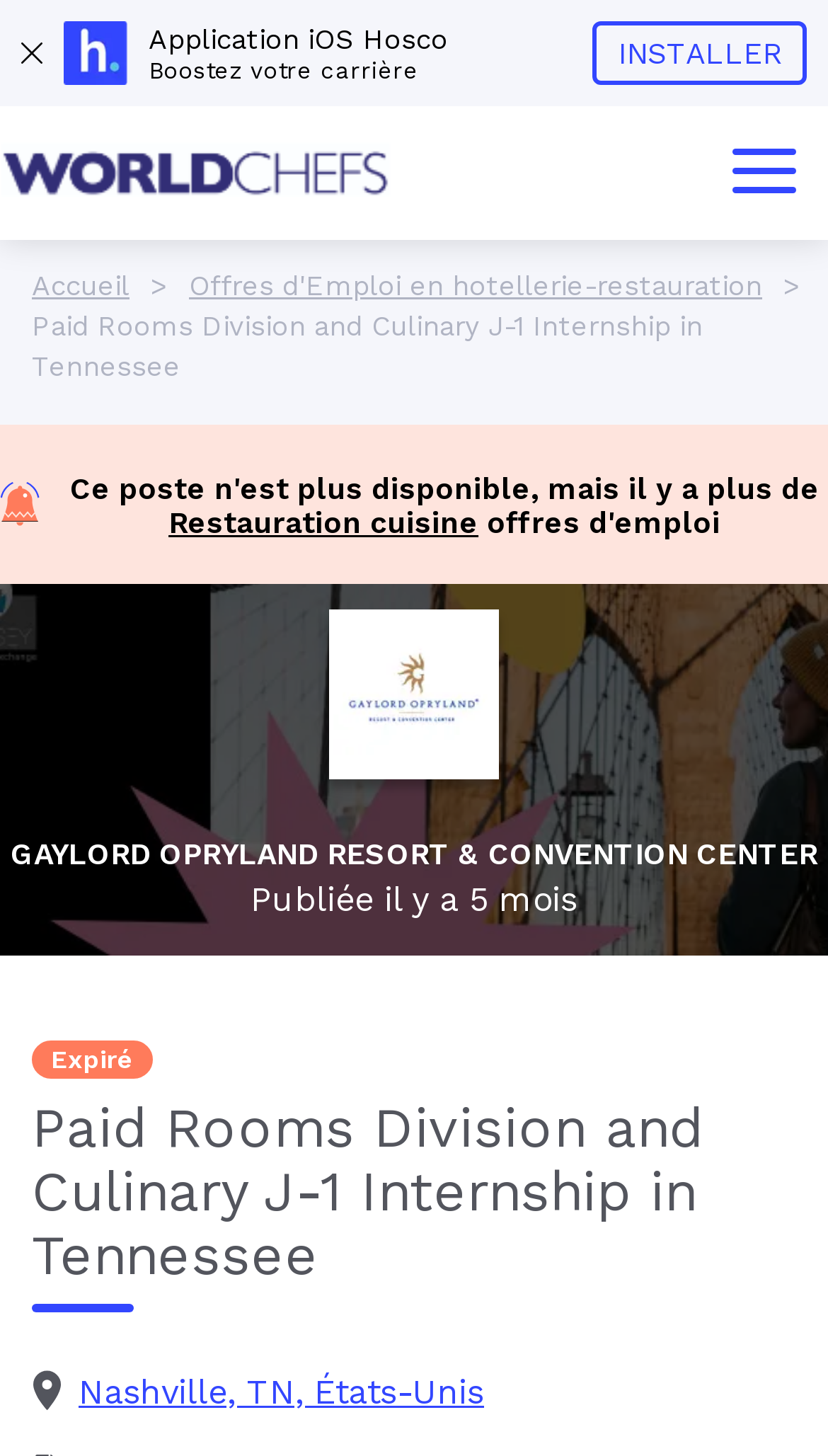Based on the image, please respond to the question with as much detail as possible:
What is the job title of the internship?

I found the job title by looking at the breadcrumb navigation section, where it says 'Paid Rooms Division and Culinary J-1 Internship in Tennessee'. This is also the title of the job posting.